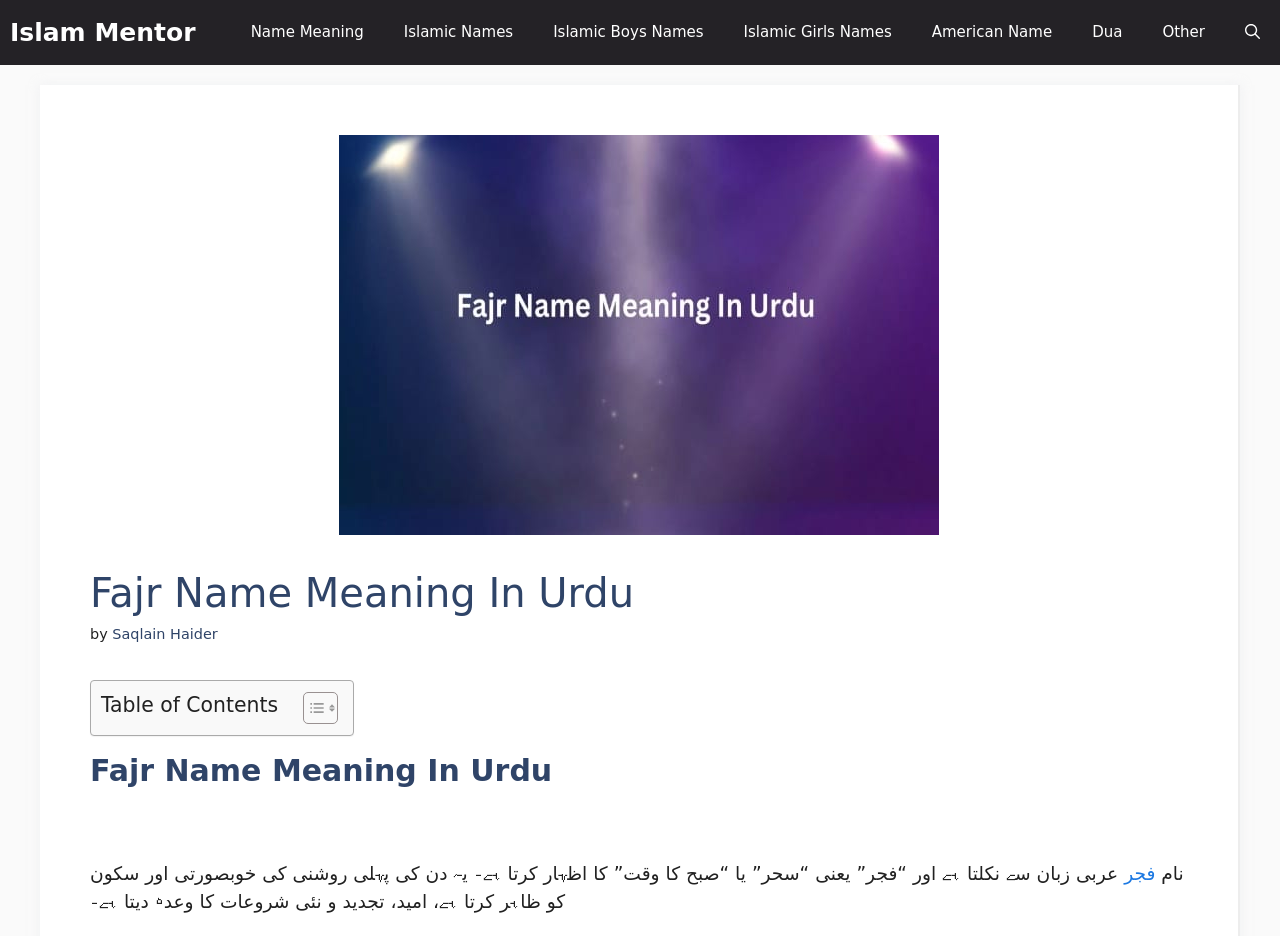Please give a one-word or short phrase response to the following question: 
Is there a table of contents on this webpage?

Yes